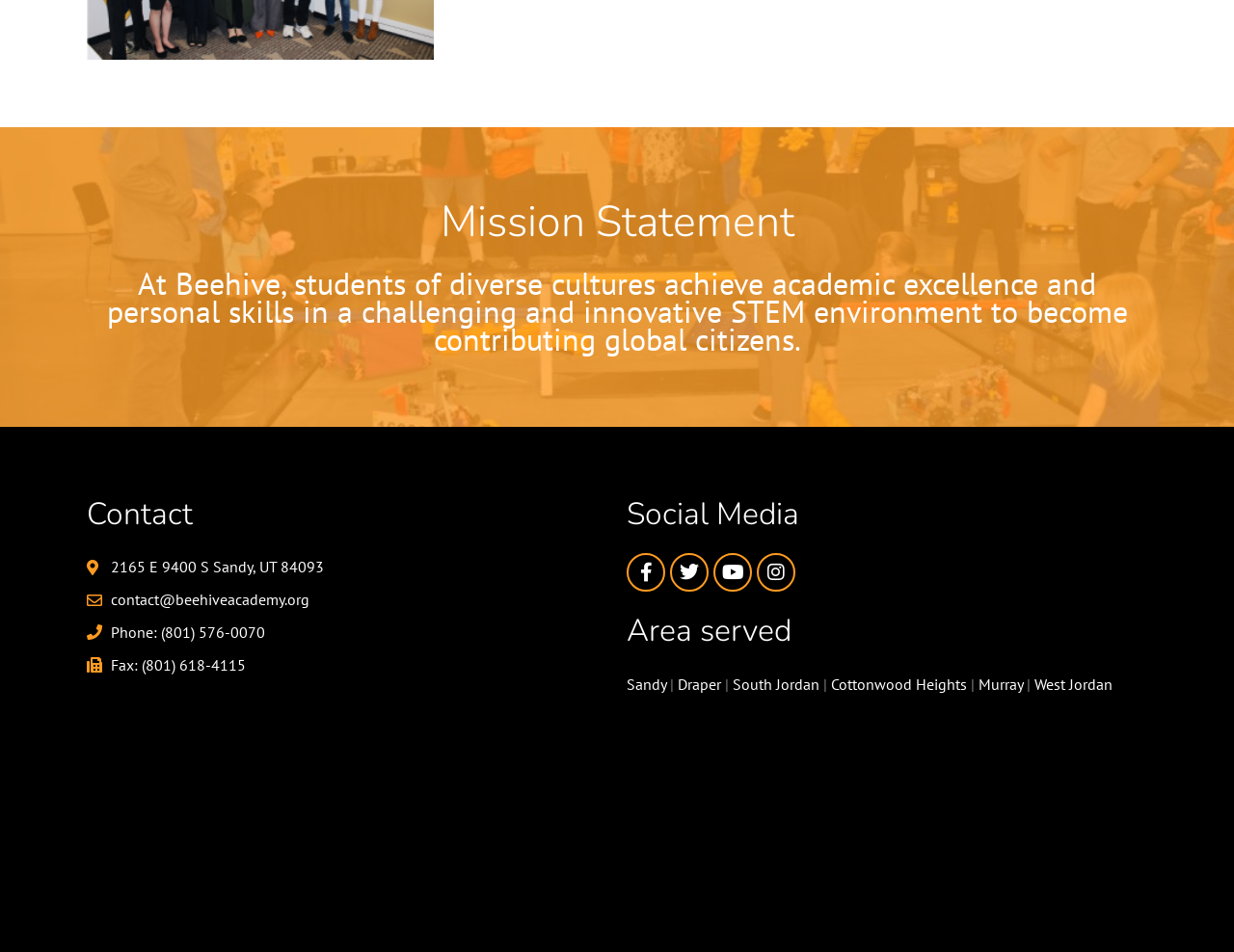What is the phone number of Beehive Academy?
Please provide a single word or phrase answer based on the image.

(801) 576-0070